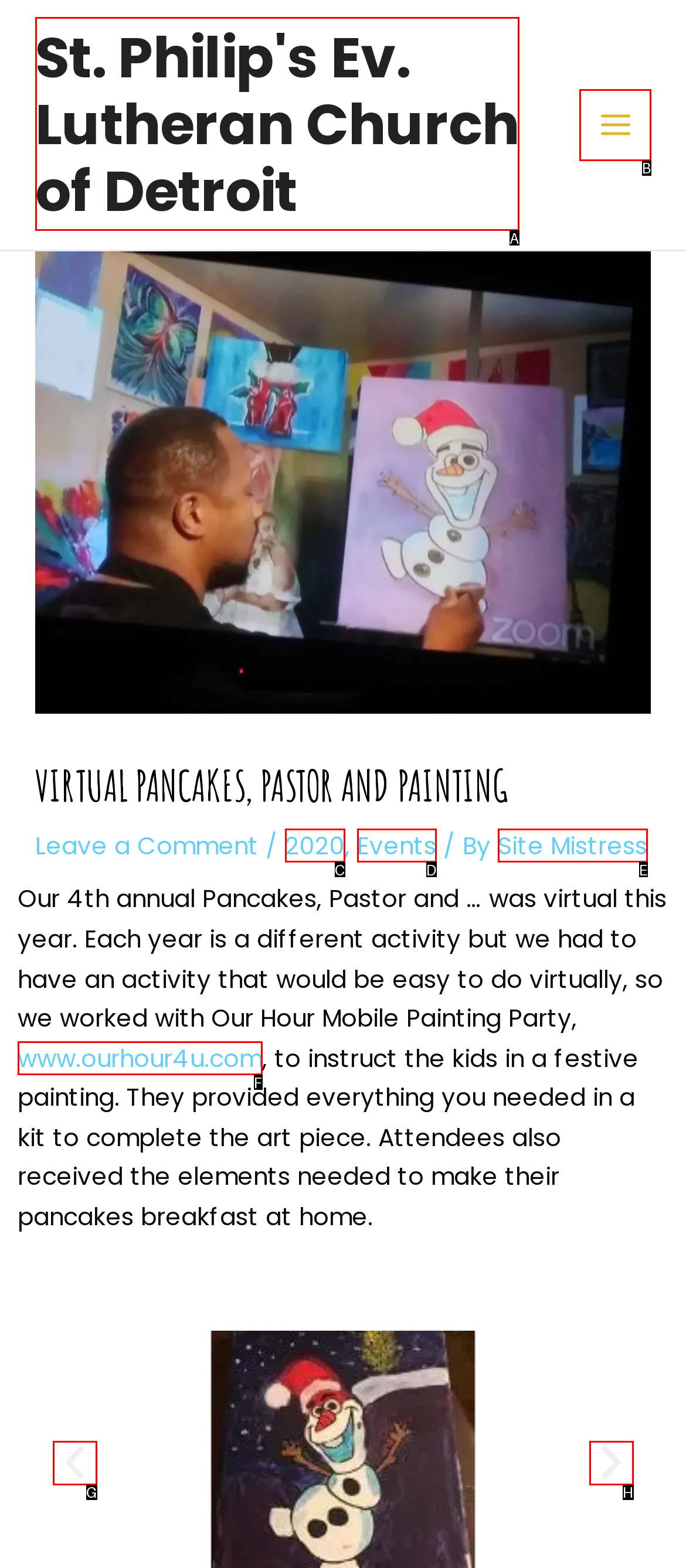Match the HTML element to the description: aria-label="Next slide". Respond with the letter of the correct option directly.

H